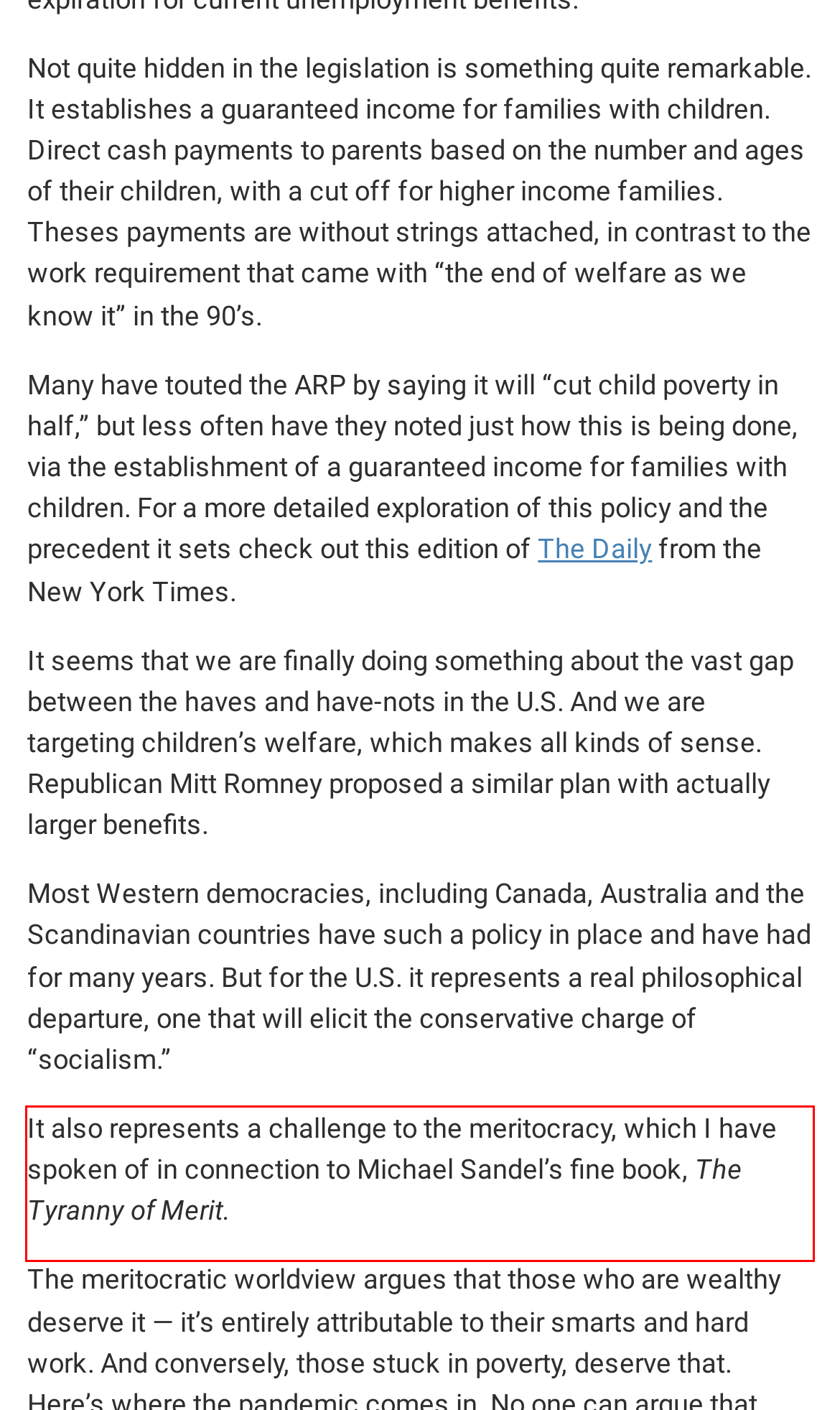Identify and transcribe the text content enclosed by the red bounding box in the given screenshot.

It also represents a challenge to the meritocracy, which I have spoken of in connection to Michael Sandel’s fine book, The Tyranny of Merit.